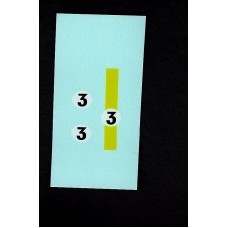Thoroughly describe the content and context of the image.

The image showcases a set of transfers designed for the Matchbox 19d Lotus Racing Car. It features a light blue background with a vertical yellow stripe positioned centrally. Accompanying the stripe are several black numerals "3" placed in a row beneath it, suggesting specific markings or identifiers associated with the decals. These high-quality waterslide transfers are intended for model enthusiasts, allowing for customization of the Matchbox model, enhancing its visual appeal and authenticity. The exact placement of transfers adds a distinctive touch to the small-scale racing car model.